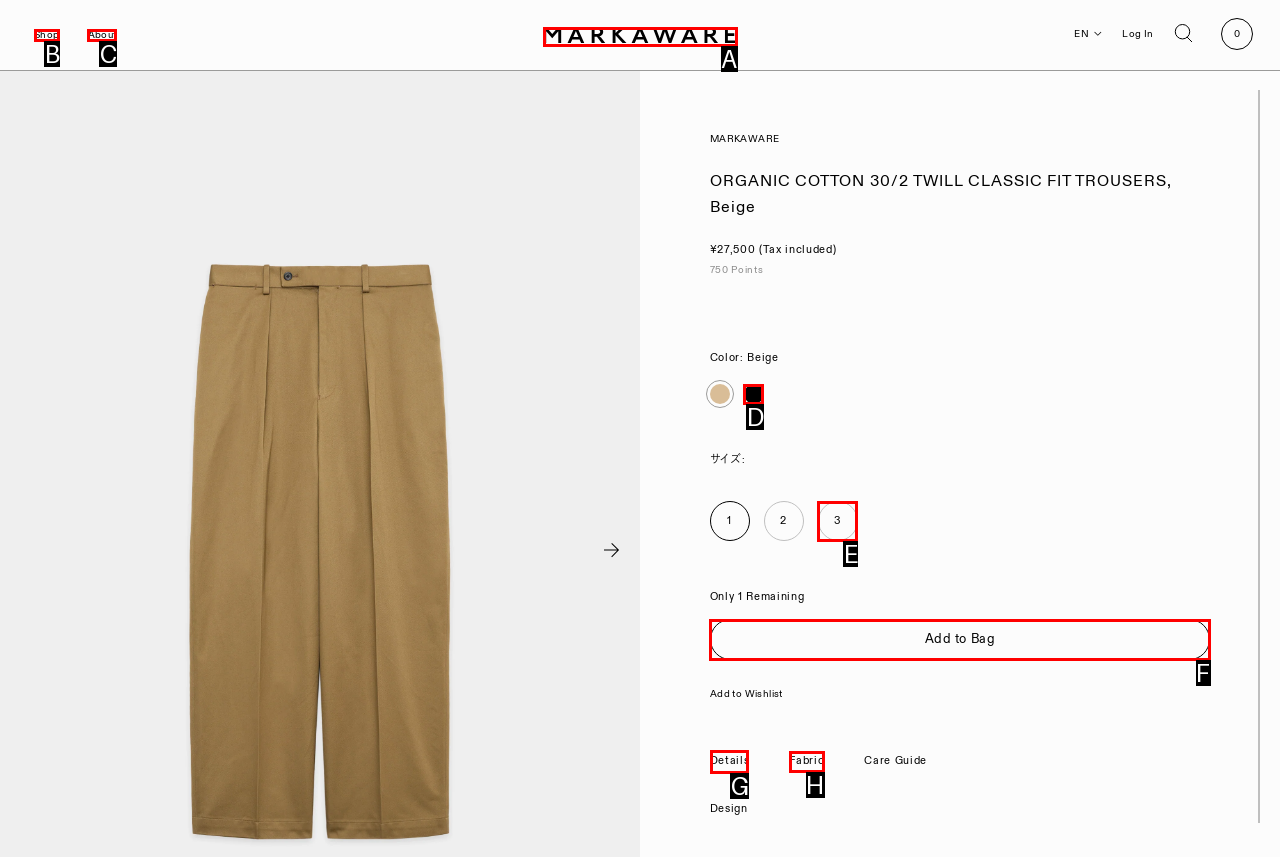What option should I click on to execute the task: Read the Privacy Policy? Give the letter from the available choices.

None